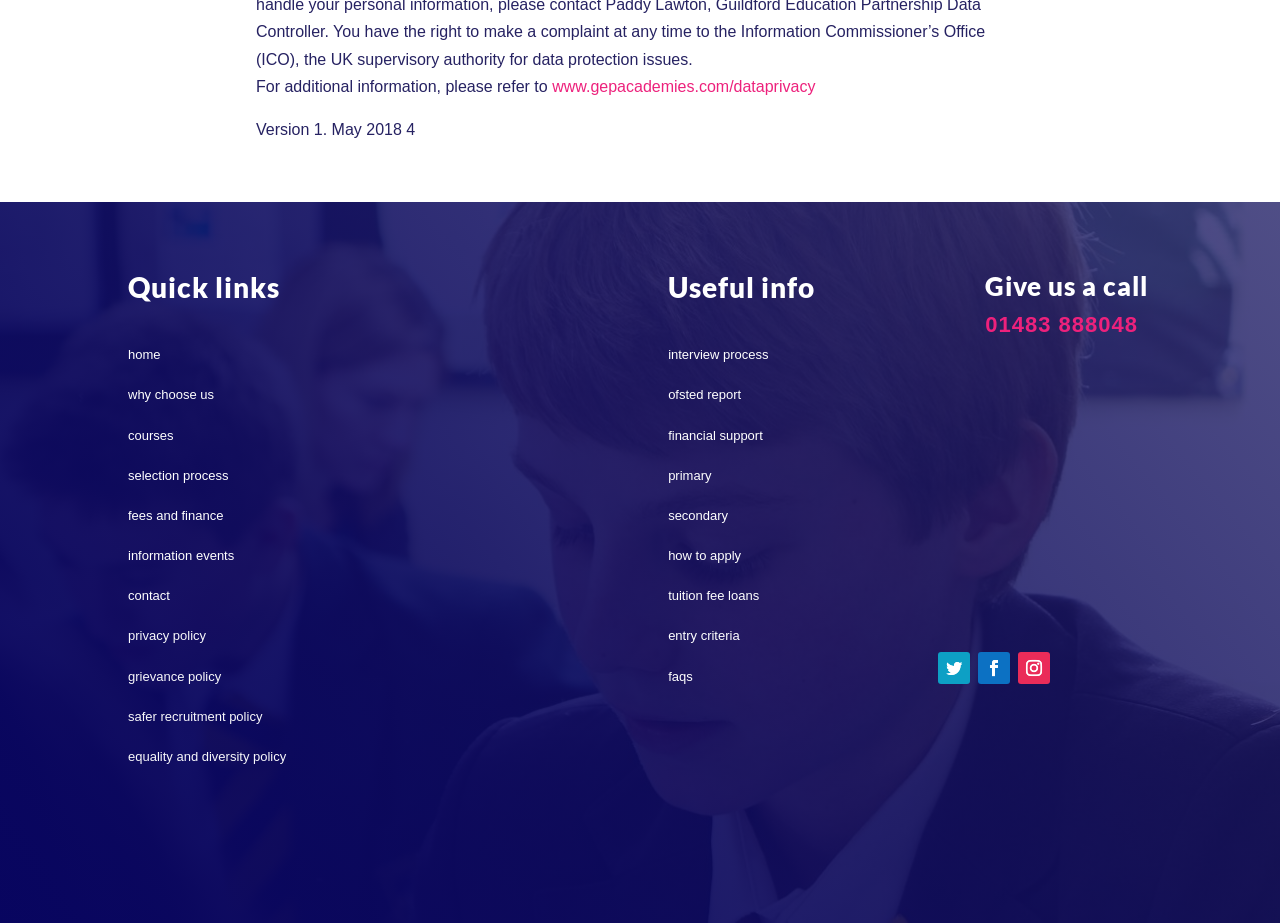Provide a brief response in the form of a single word or phrase:
What is the title of the second section?

Useful info